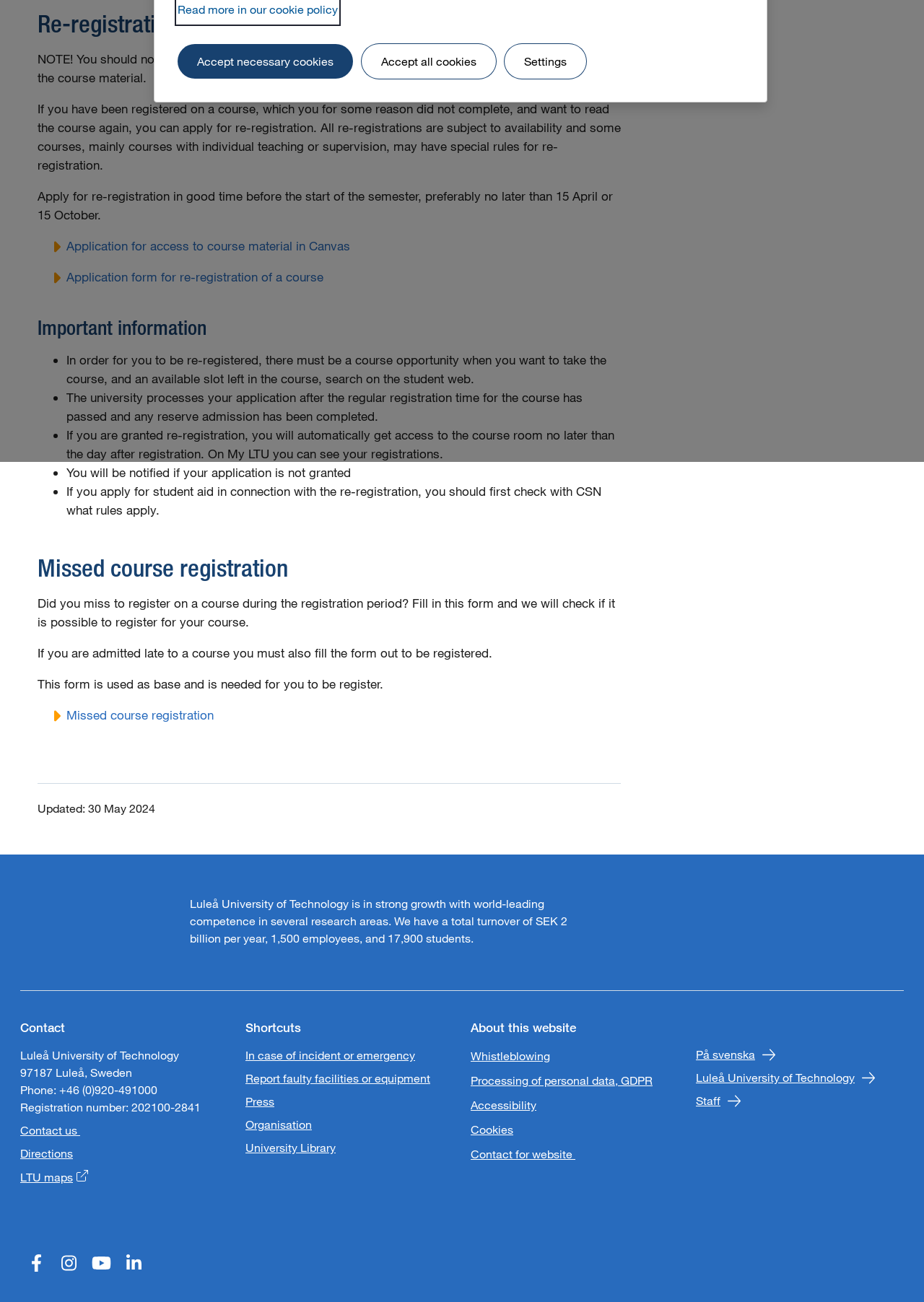Provide the bounding box for the UI element matching this description: "På svenska".

[0.753, 0.804, 0.839, 0.818]